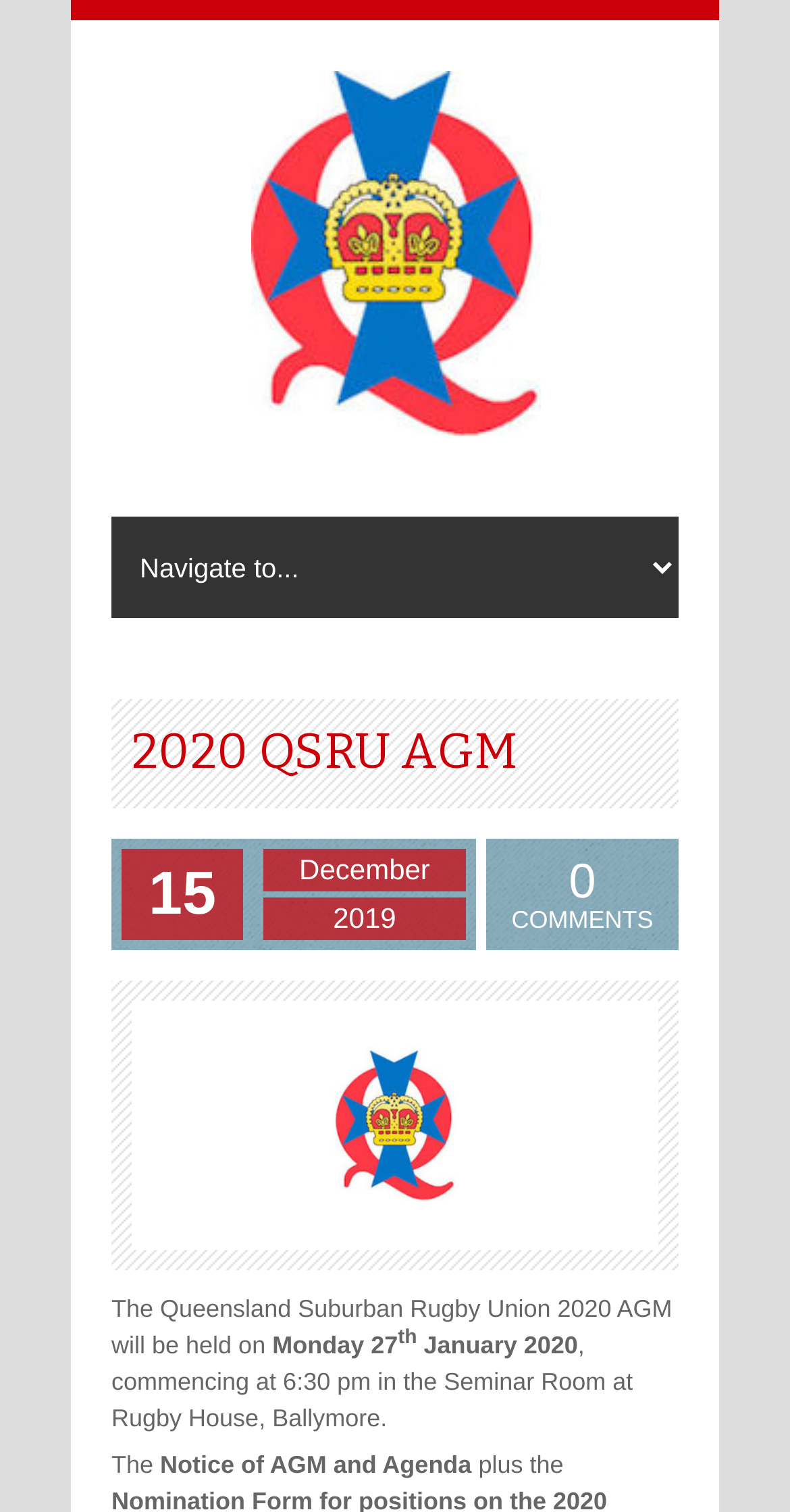What is the name of the organization hosting the AGM?
Please answer the question with a single word or phrase, referencing the image.

Queensland Suburban Rugby Union